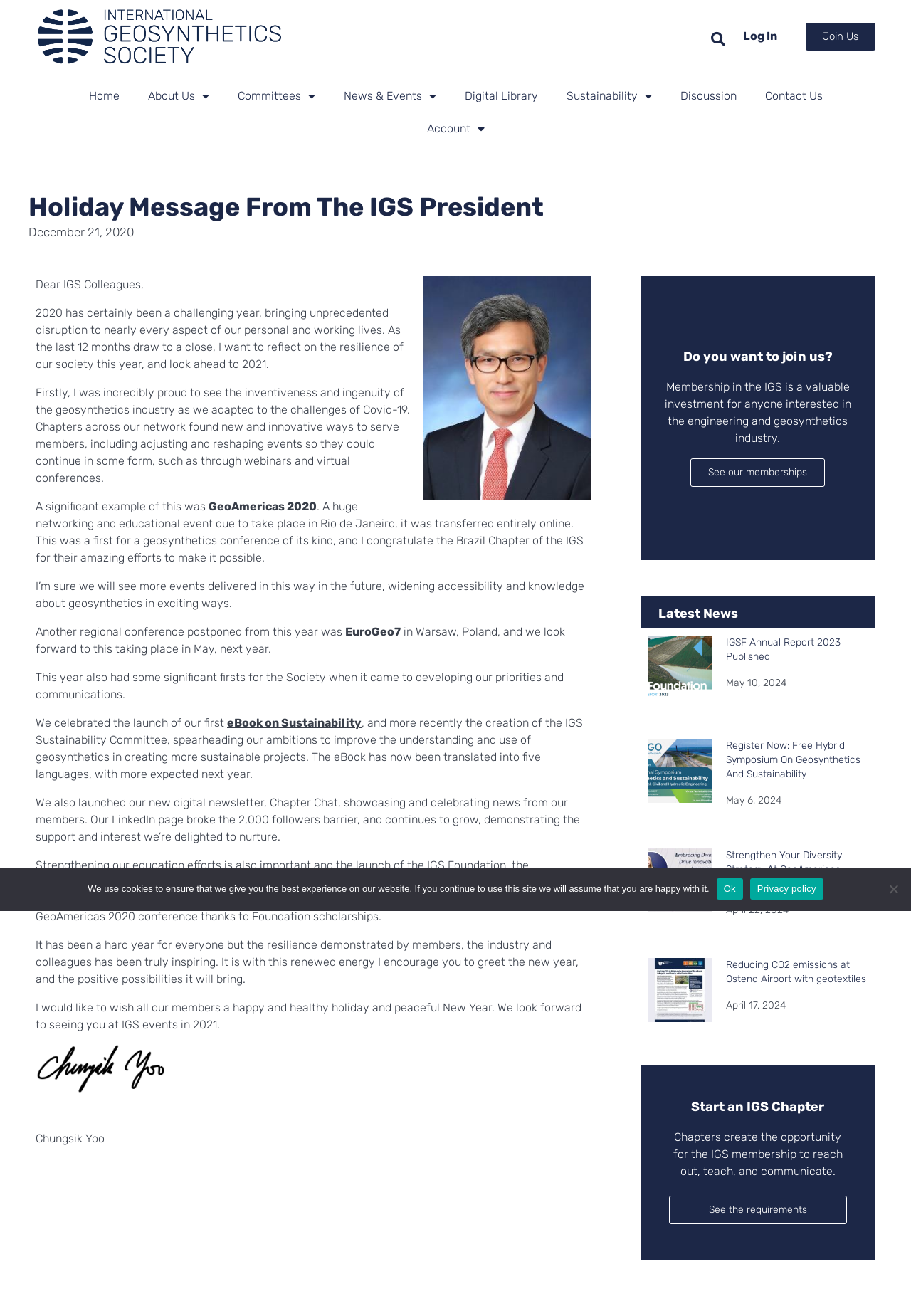What is the name of the organization?
Please give a detailed and elaborate answer to the question.

The name of the organization can be found in the top-left corner of the webpage, where it says 'Holiday Message From The IGS President – IGS'. The 'IGS' in the title is likely the abbreviation of the organization's name.